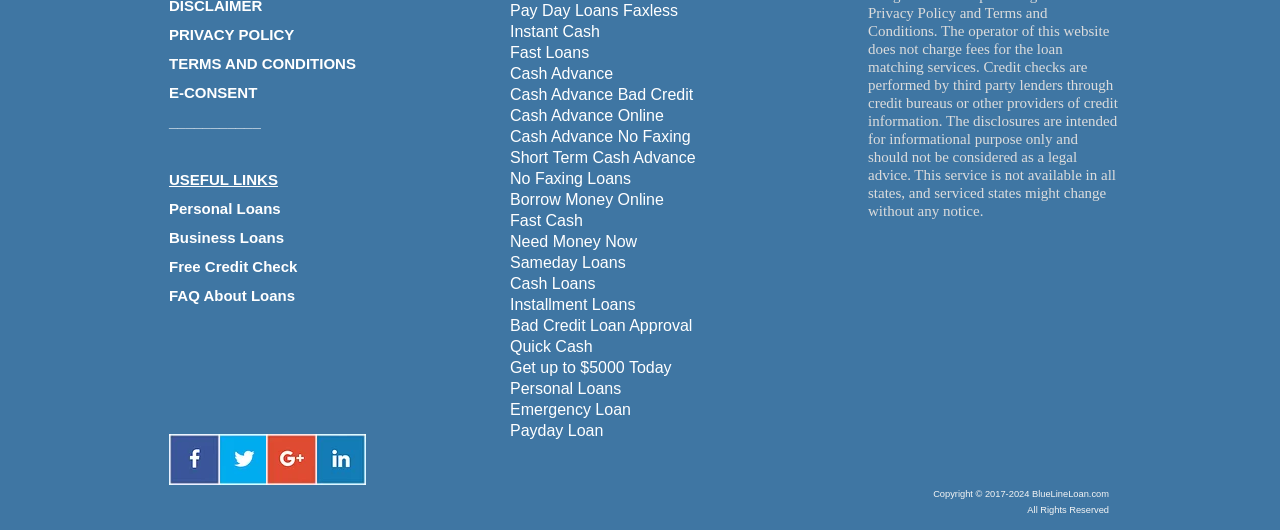Provide the bounding box coordinates of the section that needs to be clicked to accomplish the following instruction: "Click on Twitter Share."

[0.17, 0.892, 0.21, 0.921]